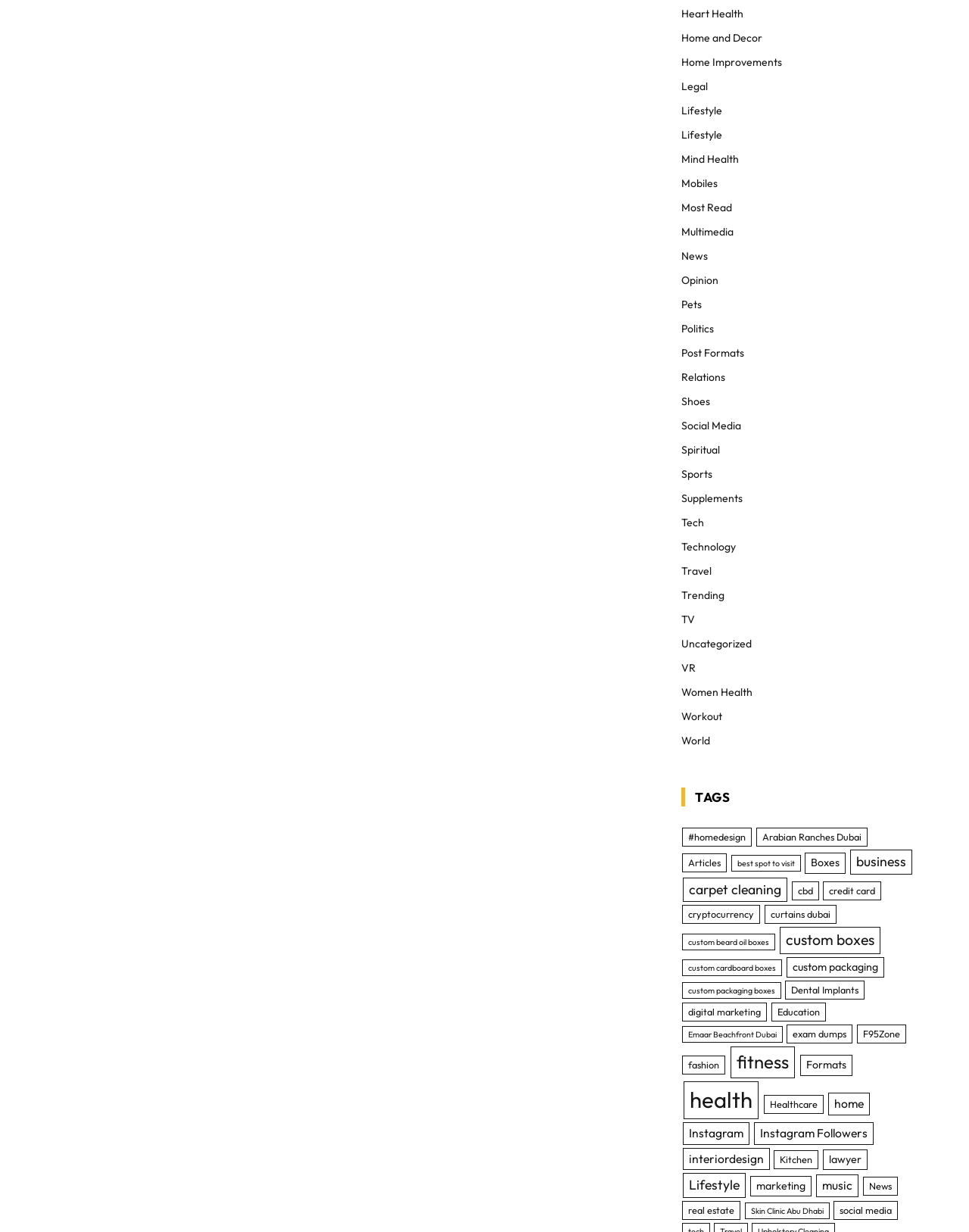Identify the bounding box coordinates of the region that should be clicked to execute the following instruction: "Read about 'fitness'".

[0.754, 0.849, 0.82, 0.875]